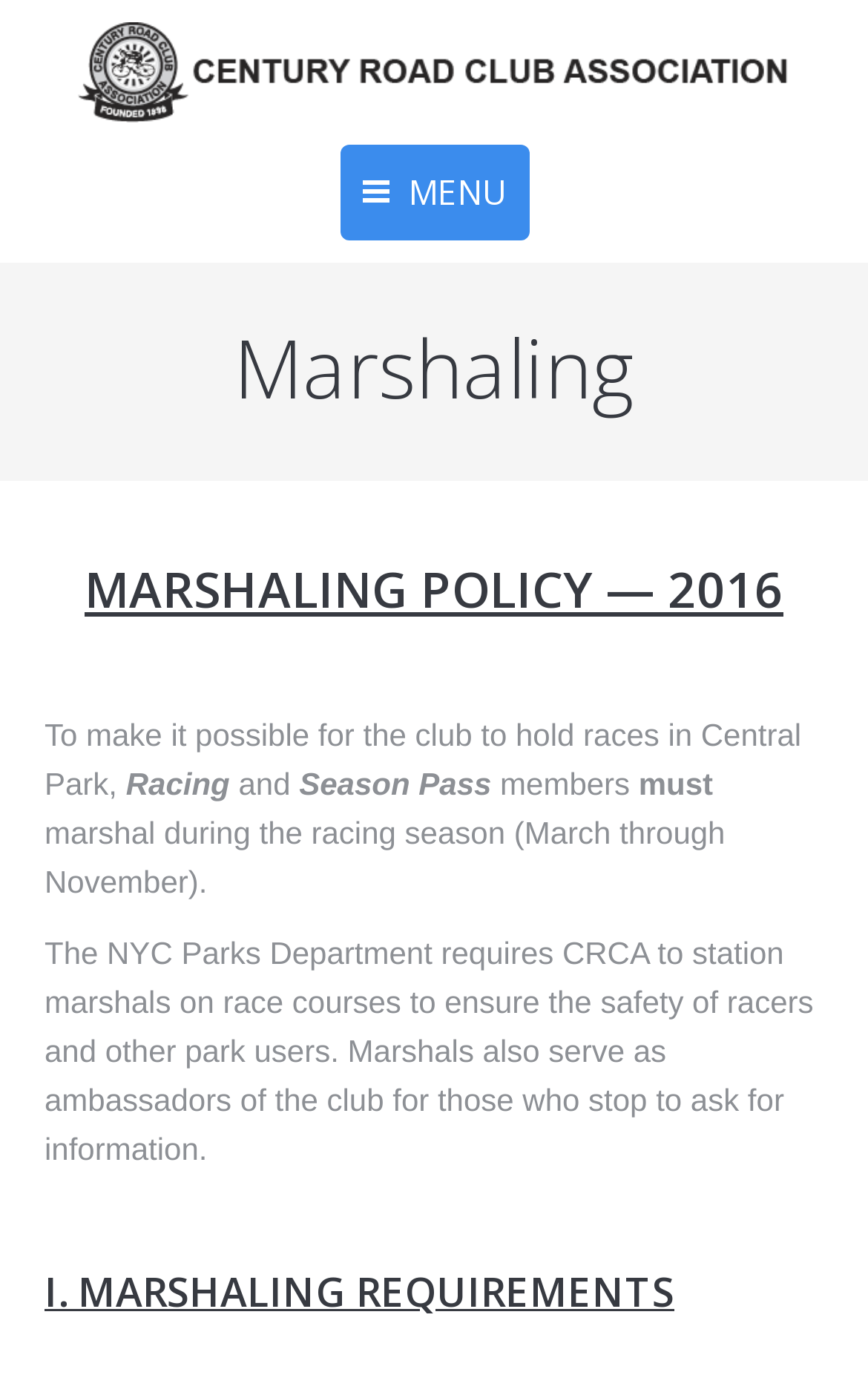Please identify the bounding box coordinates of the area that needs to be clicked to follow this instruction: "Go to the Home page".

[0.192, 0.212, 0.808, 0.277]